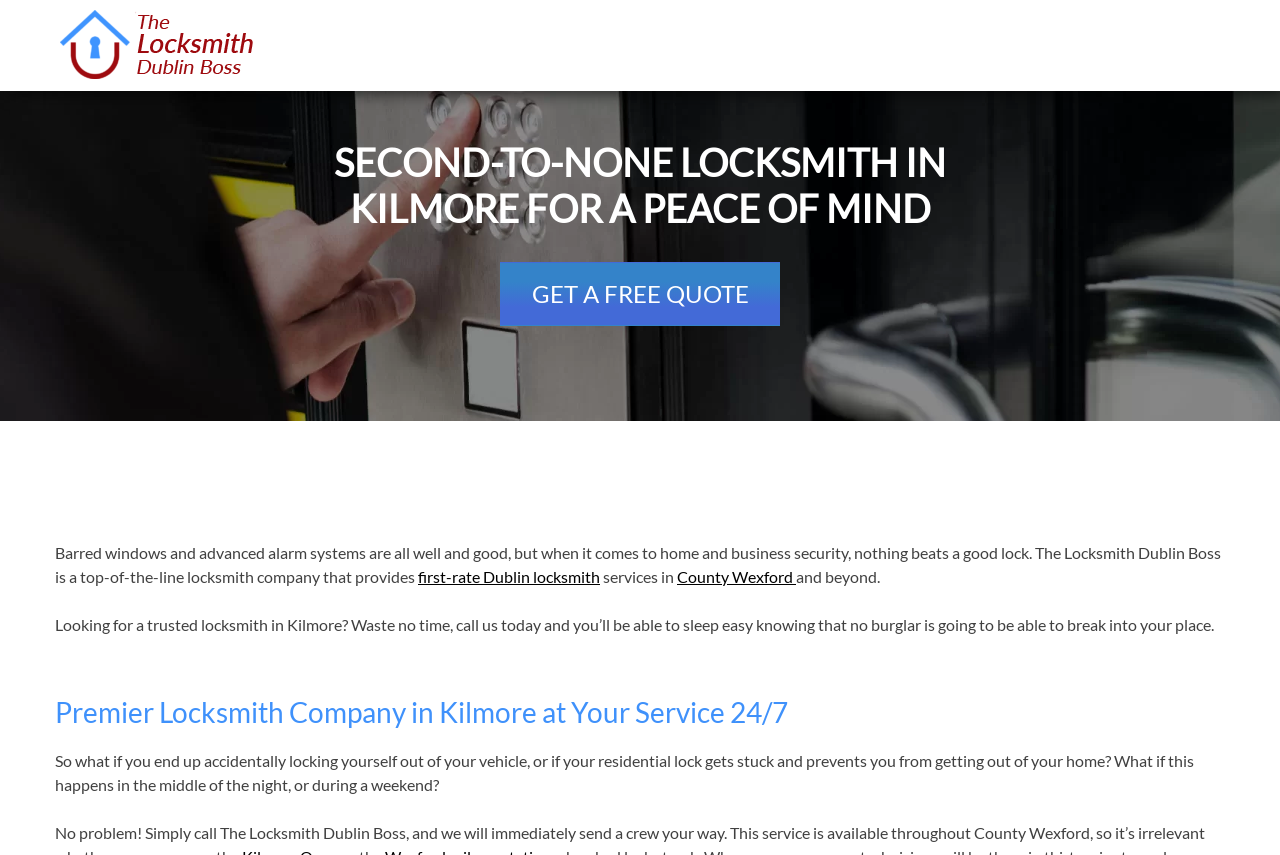Locate the bounding box coordinates of the element that should be clicked to execute the following instruction: "Explore locksmith services in Dublin".

[0.621, 0.105, 0.809, 0.184]